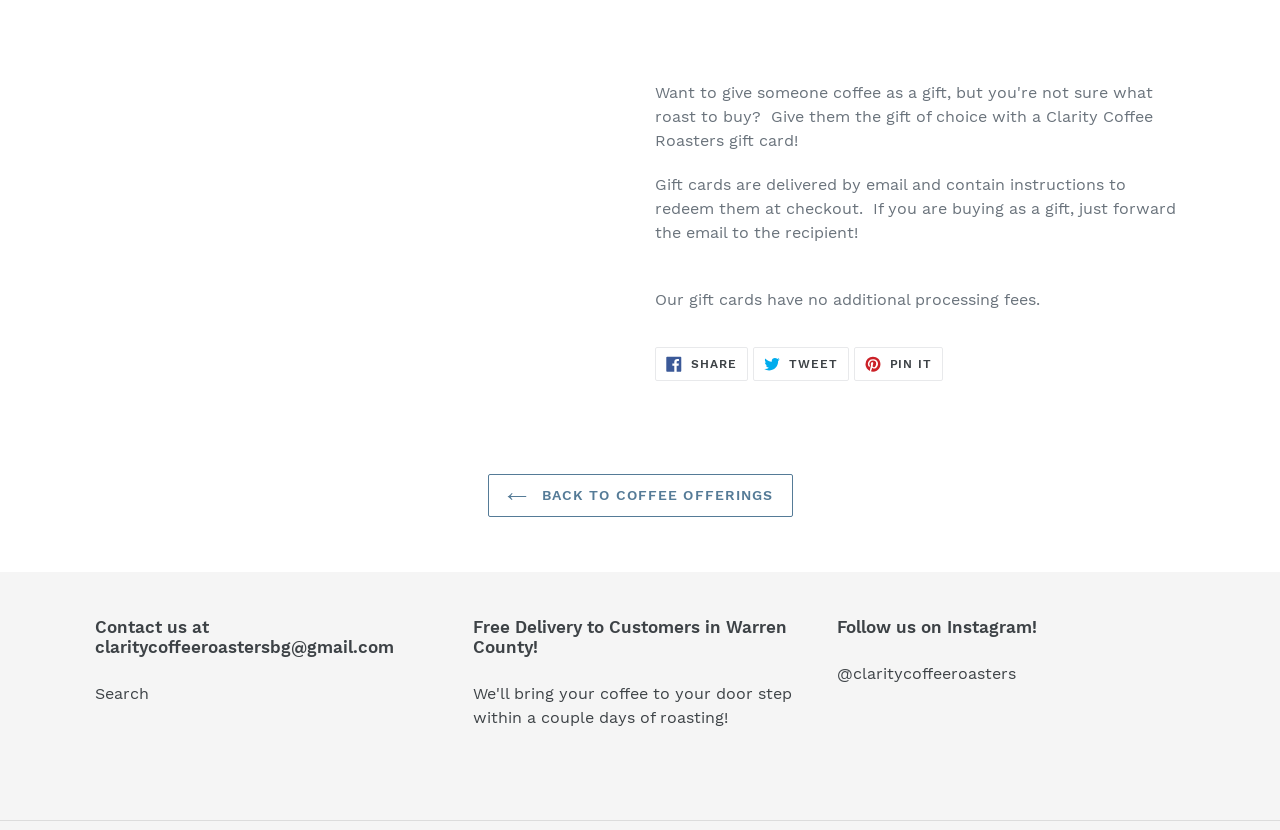Identify the bounding box coordinates for the UI element described as follows: Search. Use the format (top-left x, top-left y, bottom-right x, bottom-right y) and ensure all values are floating point numbers between 0 and 1.

[0.074, 0.825, 0.116, 0.847]